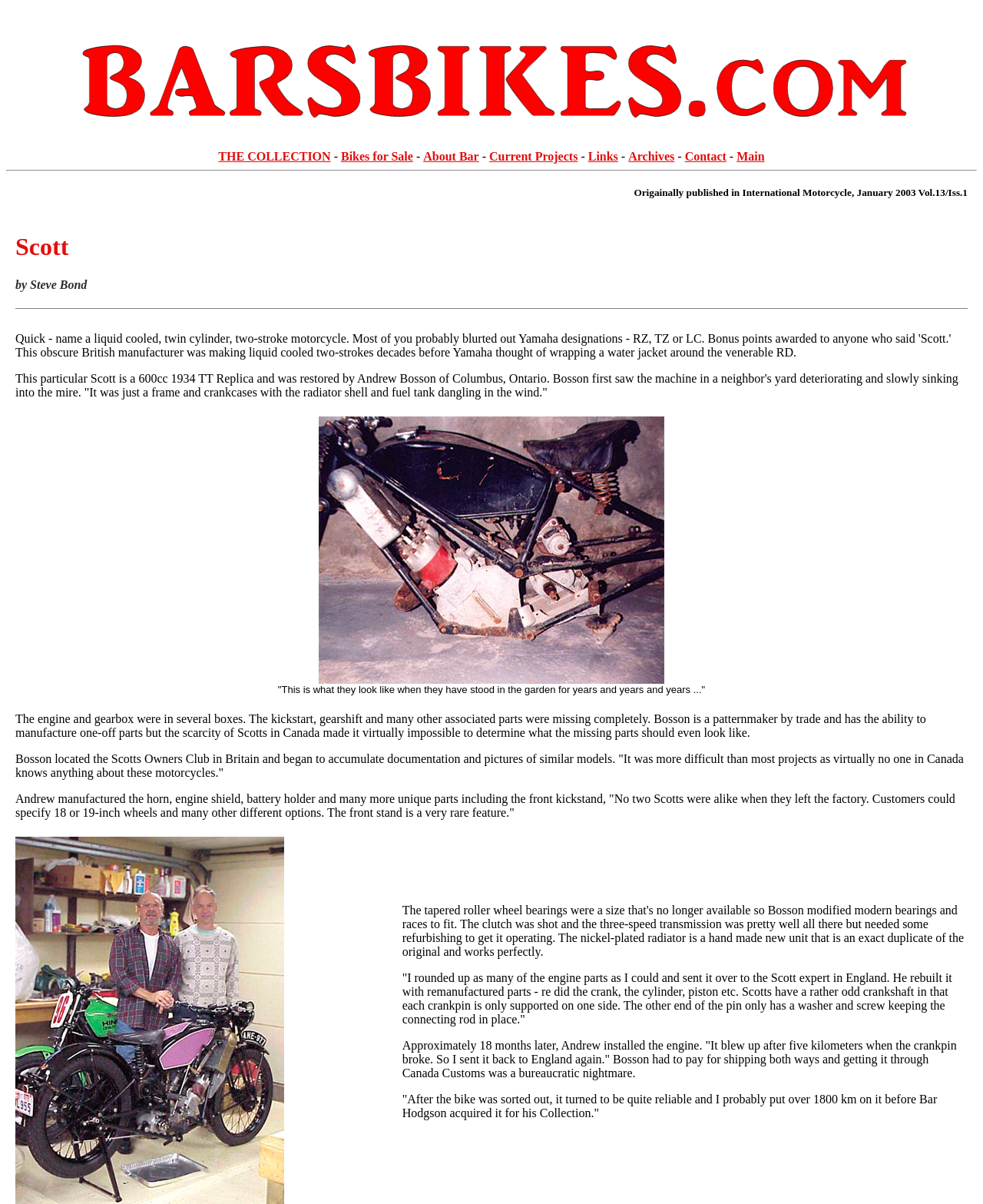Identify the bounding box coordinates of the HTML element based on this description: "About Bar".

[0.431, 0.124, 0.487, 0.135]